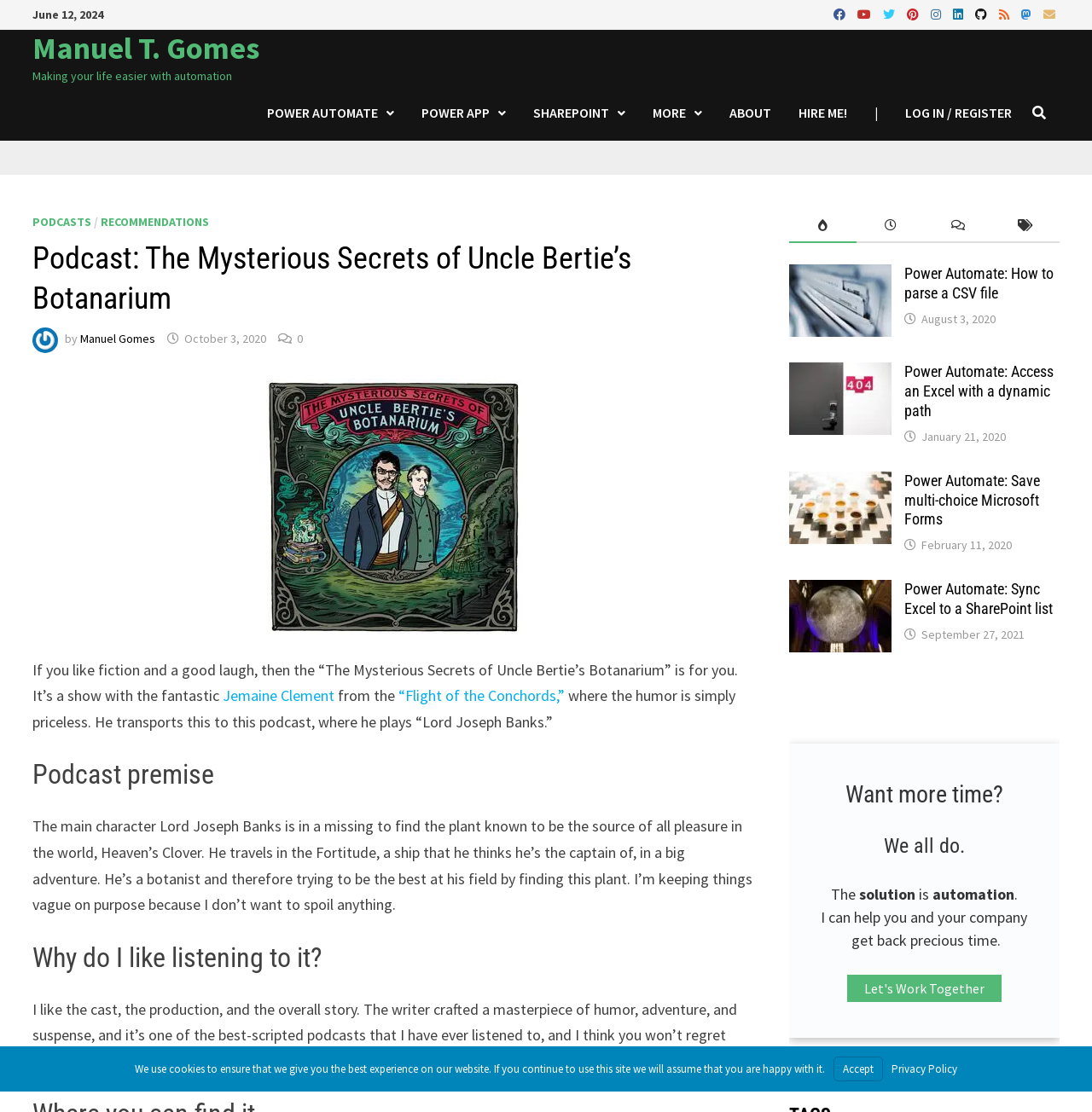What is the date of the podcast recommendation?
Please answer the question with a detailed and comprehensive explanation.

The date of the podcast recommendation can be found at the top of the webpage, where it says 'June 12, 2024' in a static text element.